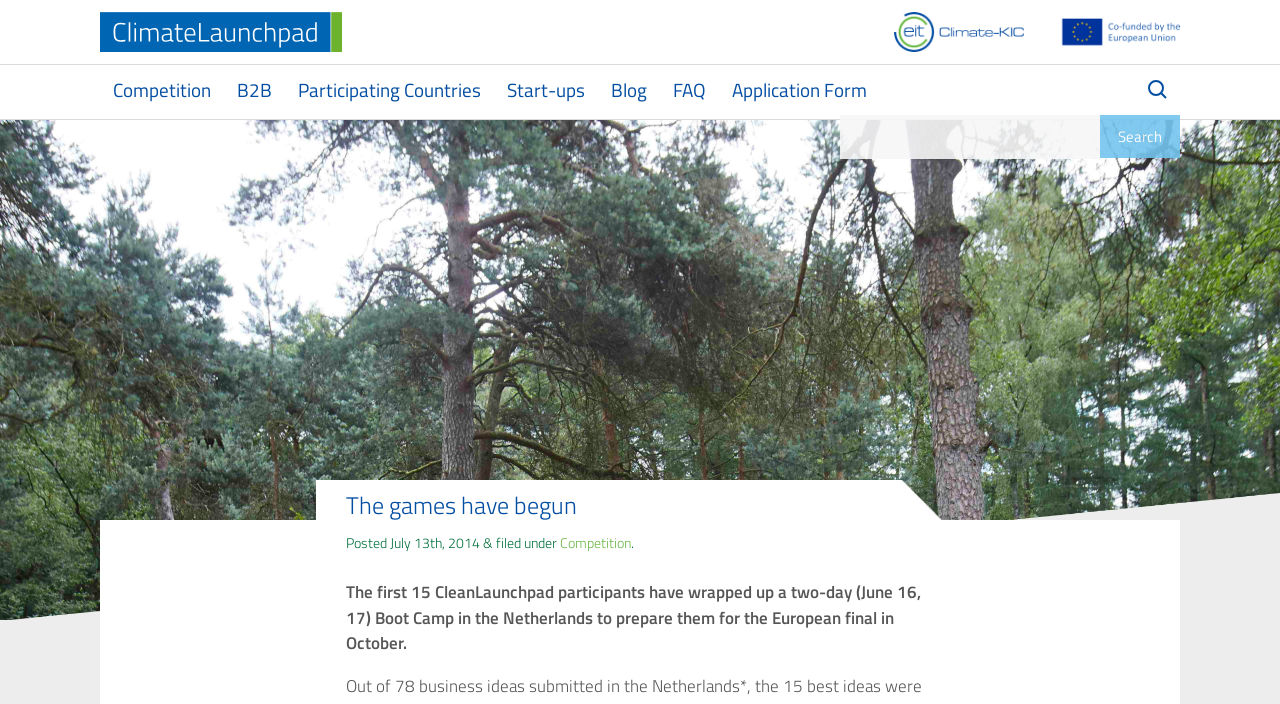Answer succinctly with a single word or phrase:
What type of business ideas are focused on?

Cleantech